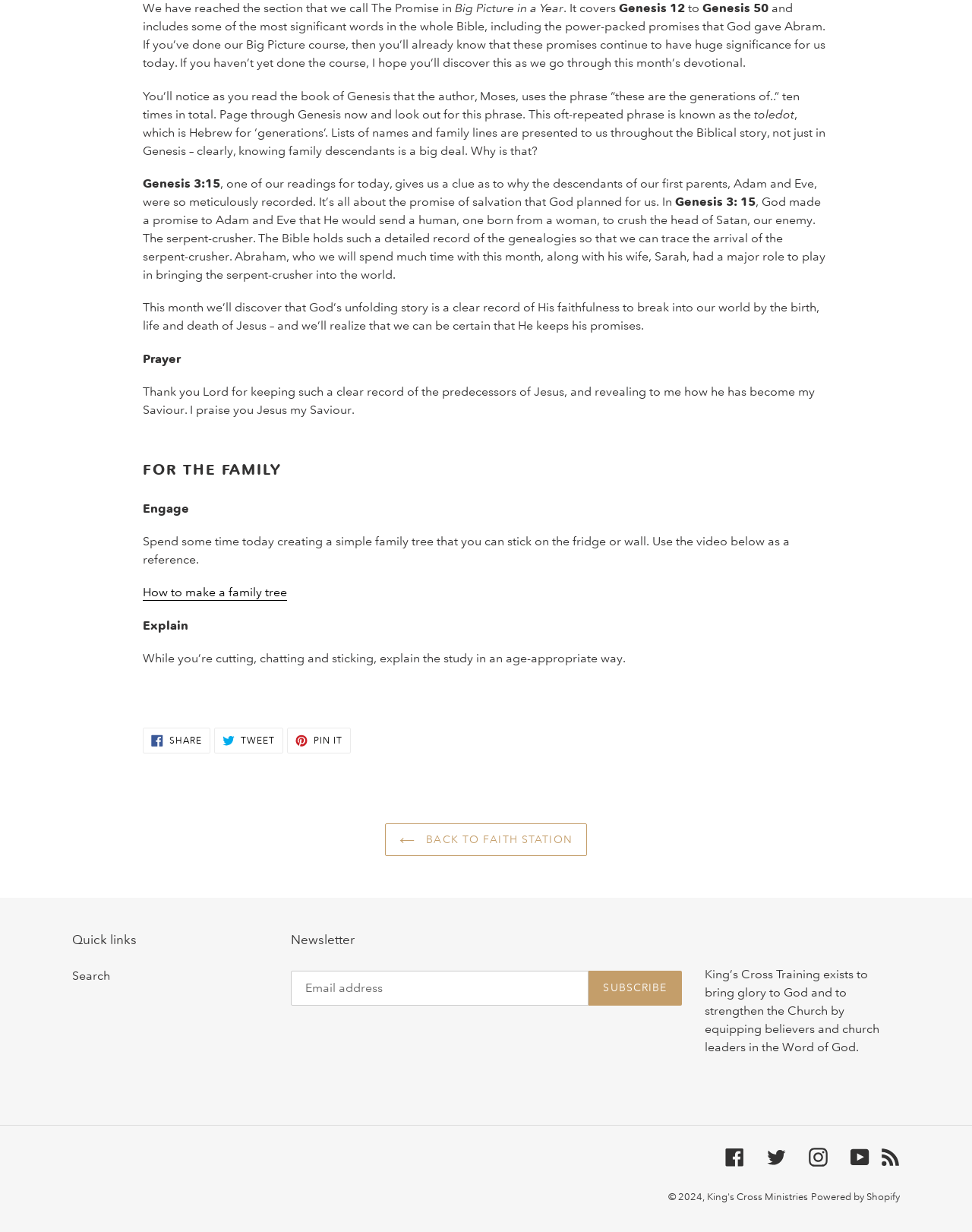Identify the bounding box coordinates of the section that should be clicked to achieve the task described: "Click on 'How to make a family tree'".

[0.147, 0.475, 0.296, 0.488]